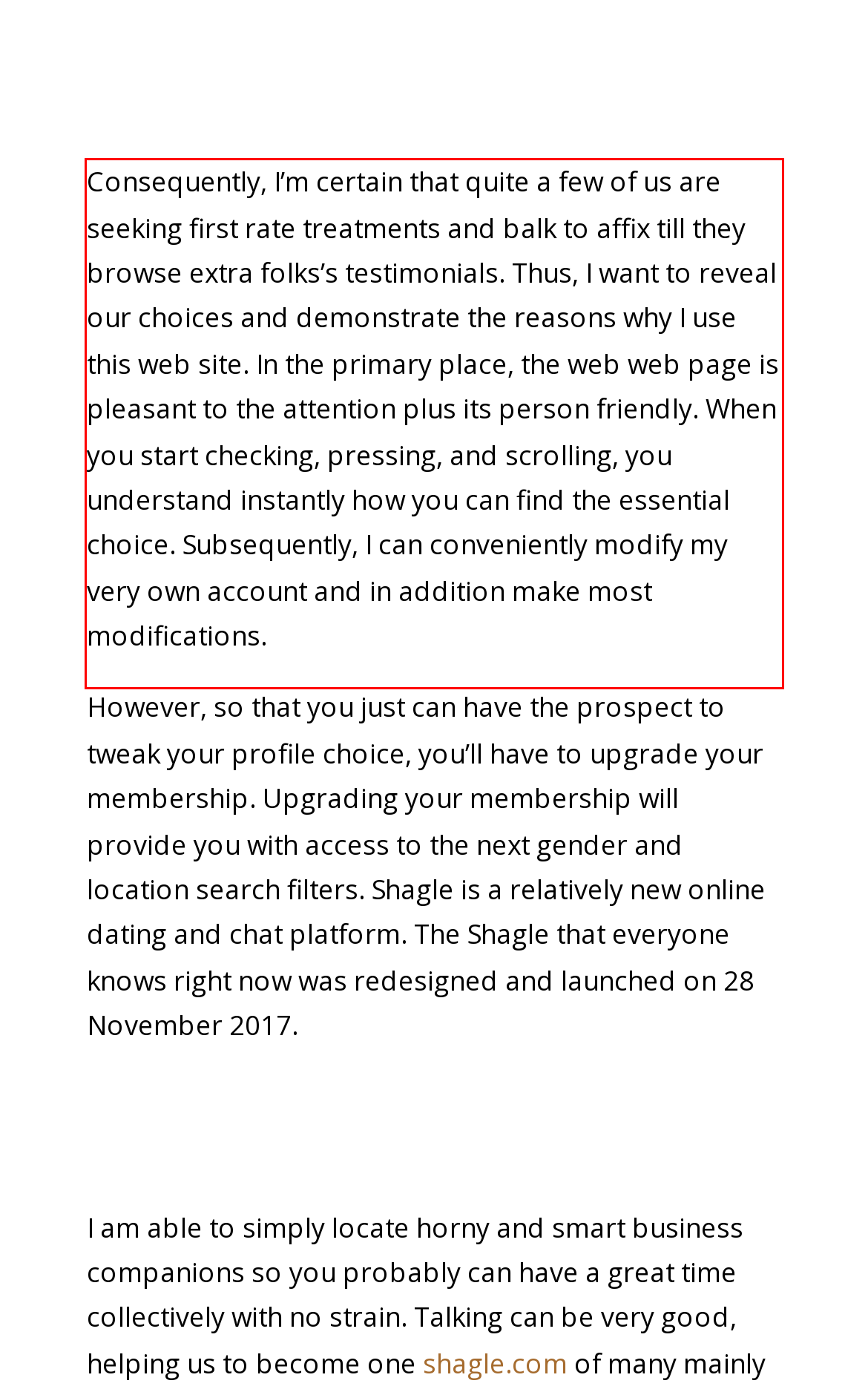Using the provided webpage screenshot, recognize the text content in the area marked by the red bounding box.

Consequently, I’m certain that quite a few of us are seeking first rate treatments and balk to affix till they browse extra folks’s testimonials. Thus, I want to reveal our choices and demonstrate the reasons why I use this web site. In the primary place, the web web page is pleasant to the attention plus its person friendly. When you start checking, pressing, and scrolling, you understand instantly how you can find the essential choice. Subsequently, I can conveniently modify my very own account and in addition make most modifications.